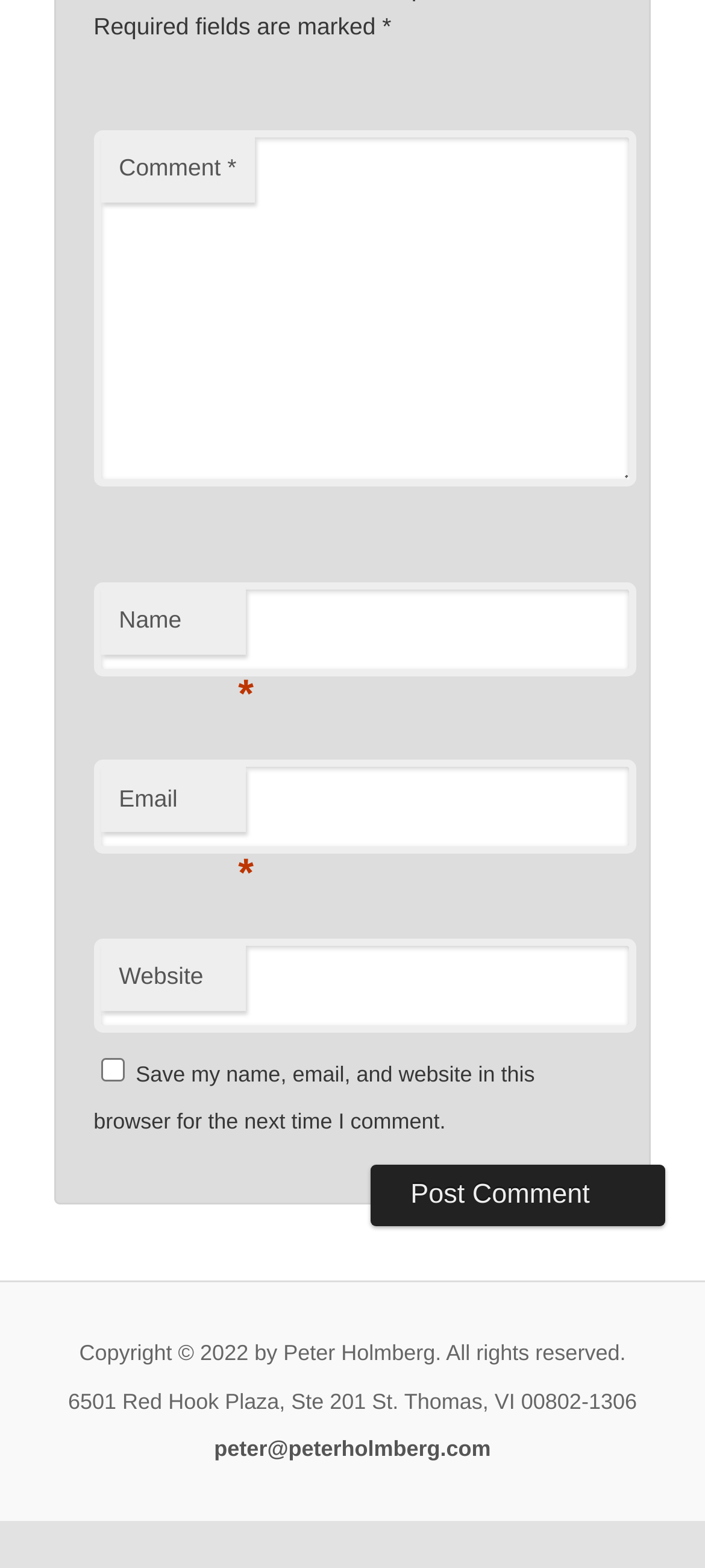What is the purpose of the comment section?
Refer to the image and provide a one-word or short phrase answer.

To leave a comment